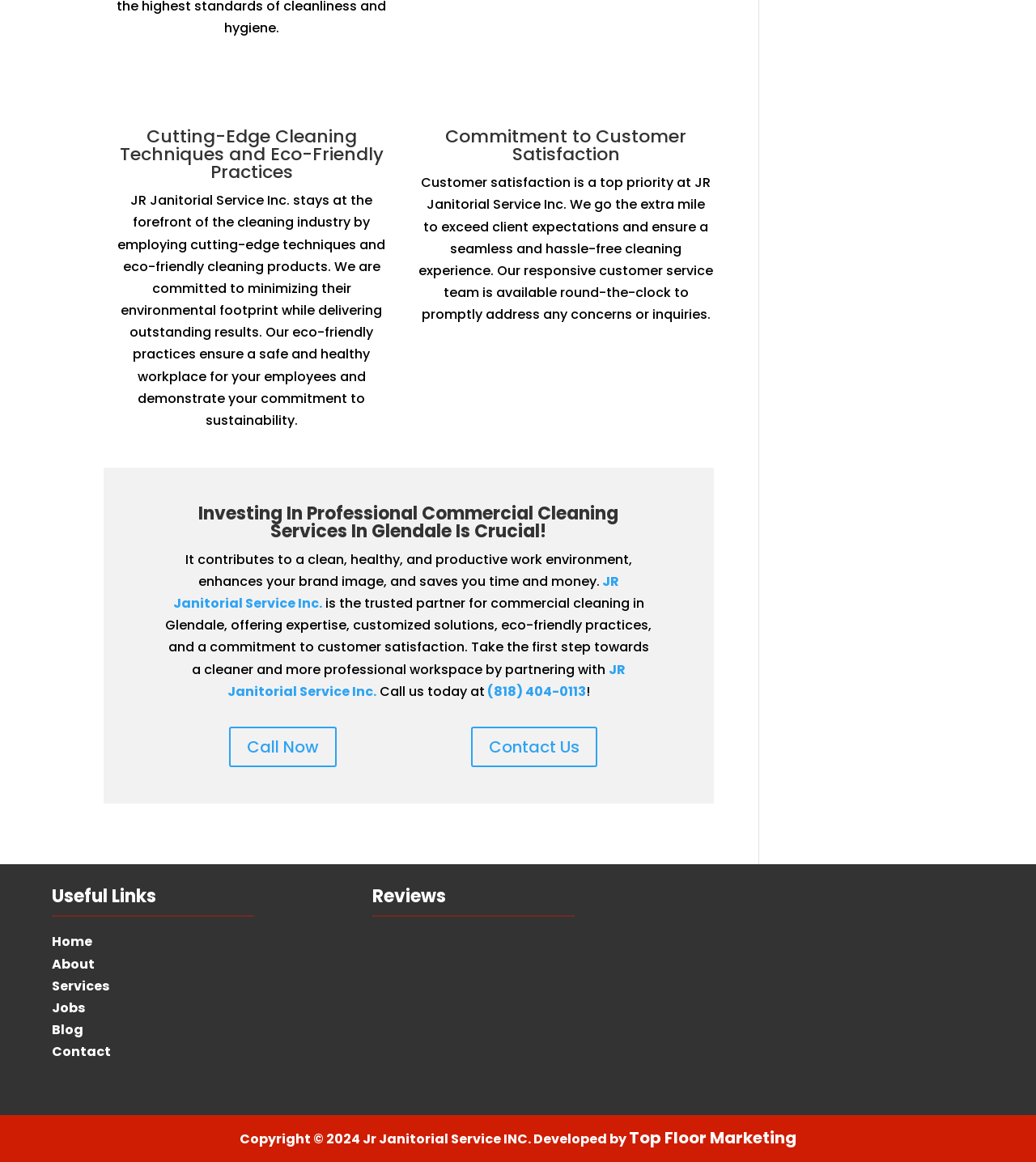Locate the bounding box of the user interface element based on this description: "JR Janitorial Service Inc.".

[0.219, 0.568, 0.604, 0.603]